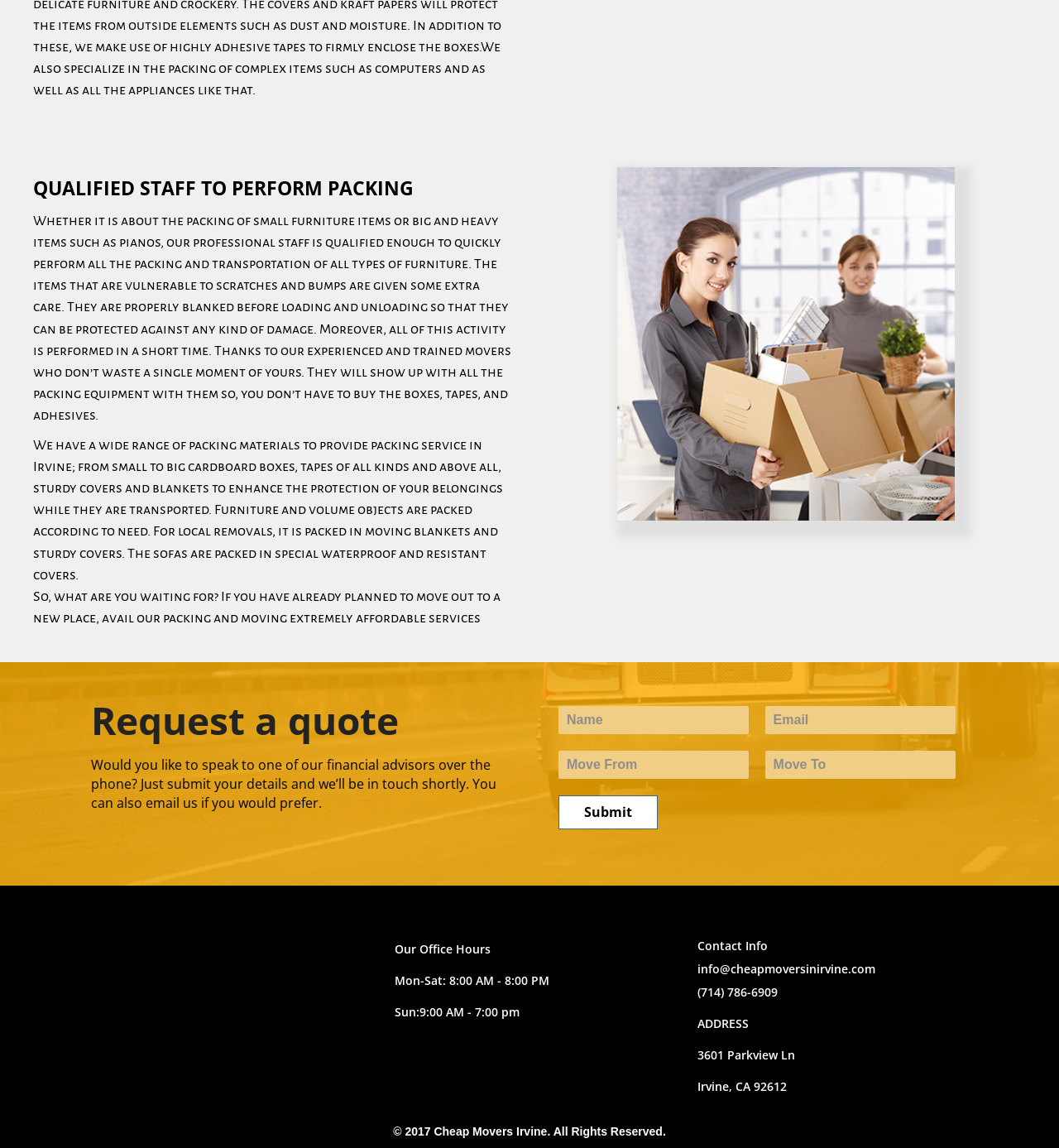Locate the UI element described by name="wpforms[fields][5]" placeholder="Name" and provide its bounding box coordinates. Use the format (top-left x, top-left y, bottom-right x, bottom-right y) with all values as floating point numbers between 0 and 1.

[0.527, 0.615, 0.707, 0.64]